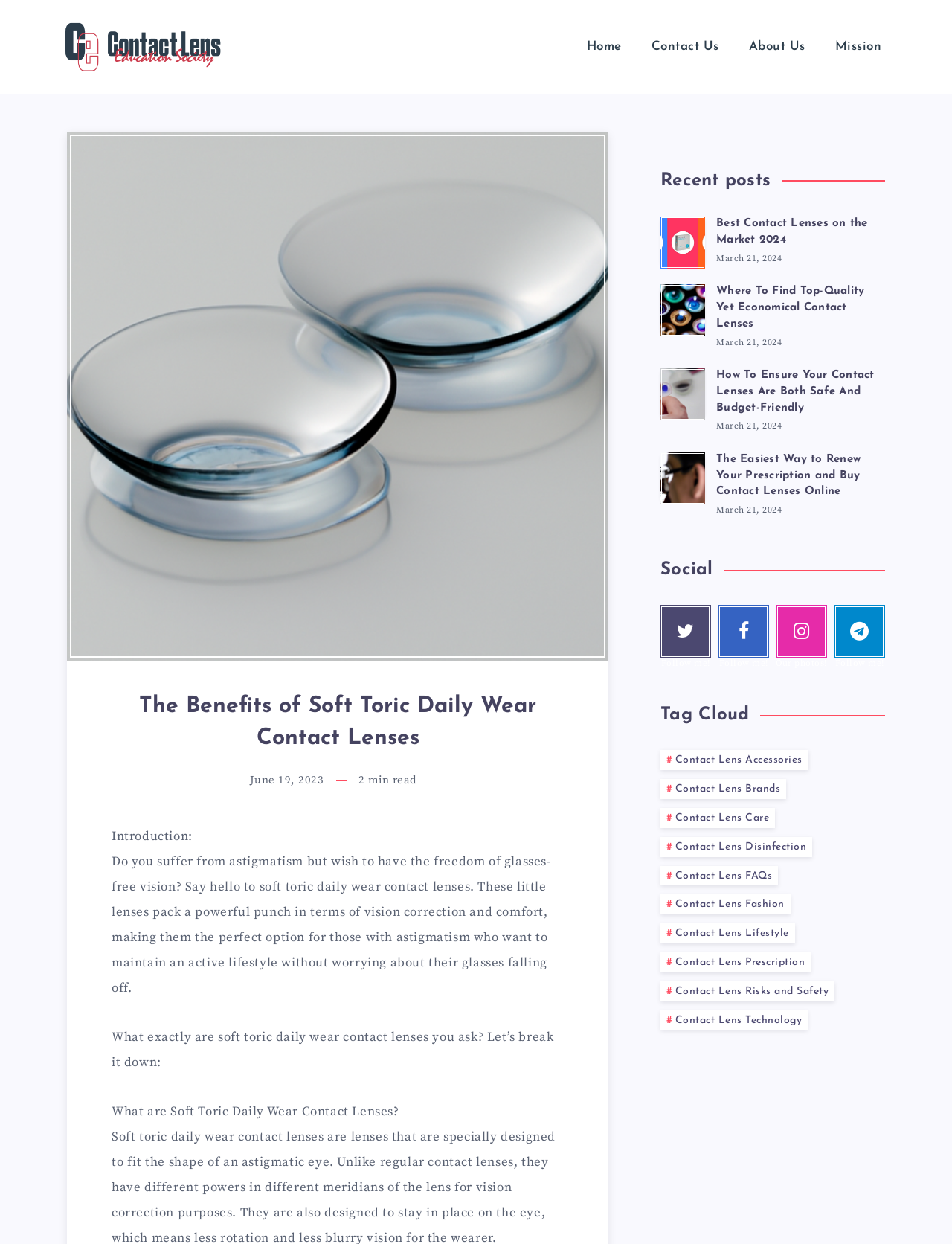Please determine the bounding box coordinates of the element's region to click for the following instruction: "Learn about 'Contact Lens Prescription'".

[0.694, 0.766, 0.852, 0.782]